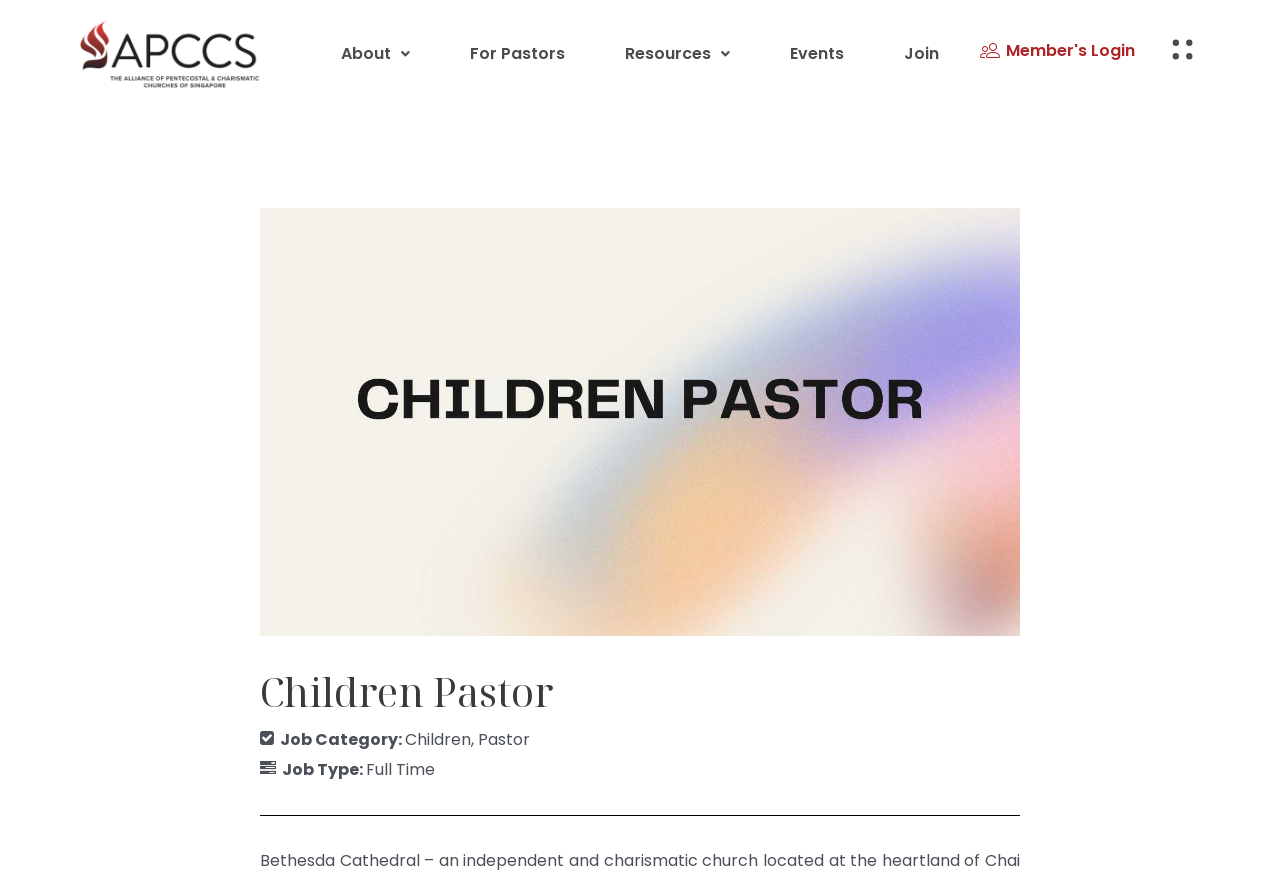Determine the bounding box for the UI element described here: "For Pastors".

[0.344, 0.035, 0.465, 0.088]